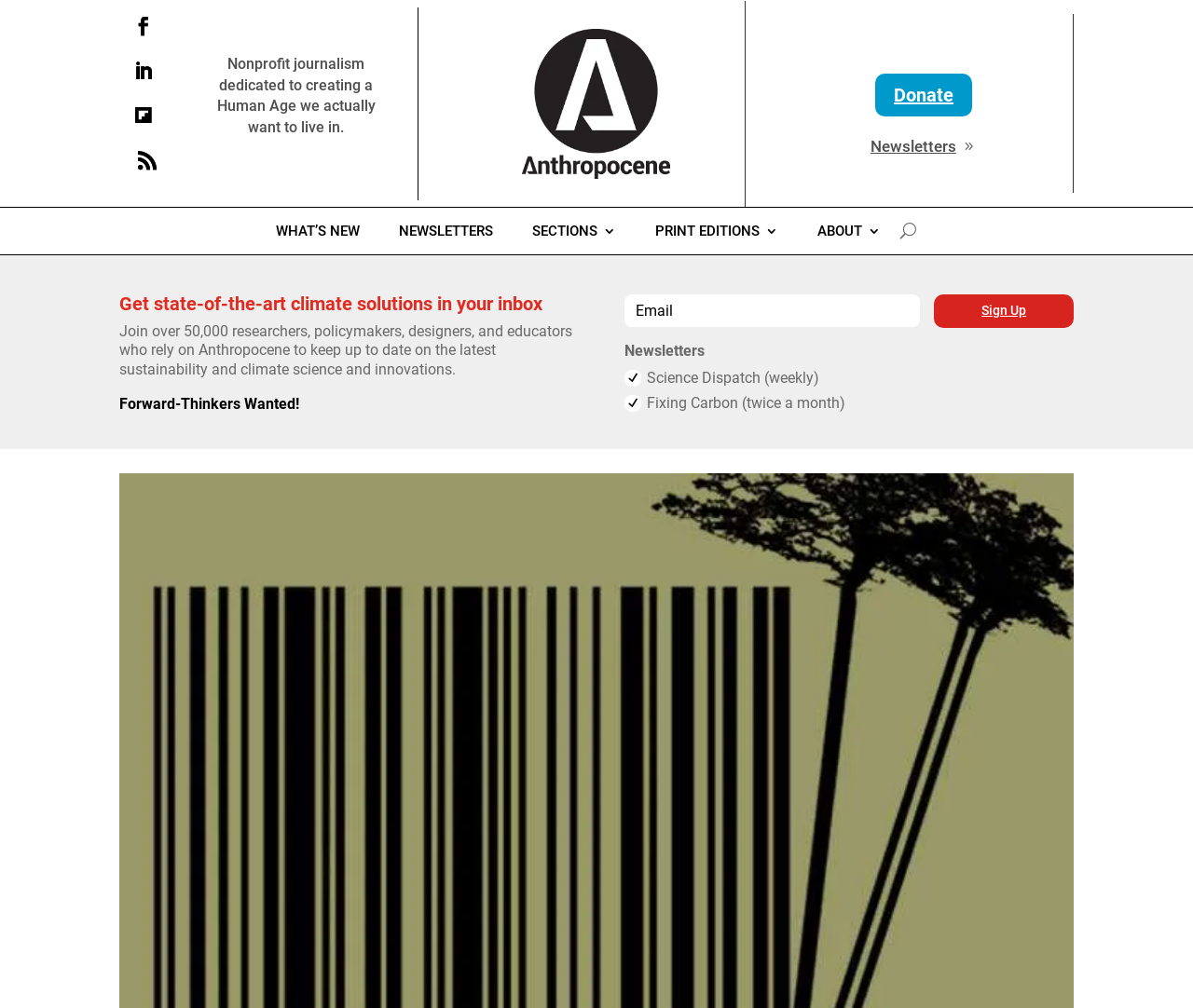Using the webpage screenshot, find the UI element described by parent_node: WHAT’S NEW. Provide the bounding box coordinates in the format (top-left x, top-left y, bottom-right x, bottom-right y), ensuring all values are floating point numbers between 0 and 1.

[0.755, 0.215, 0.768, 0.243]